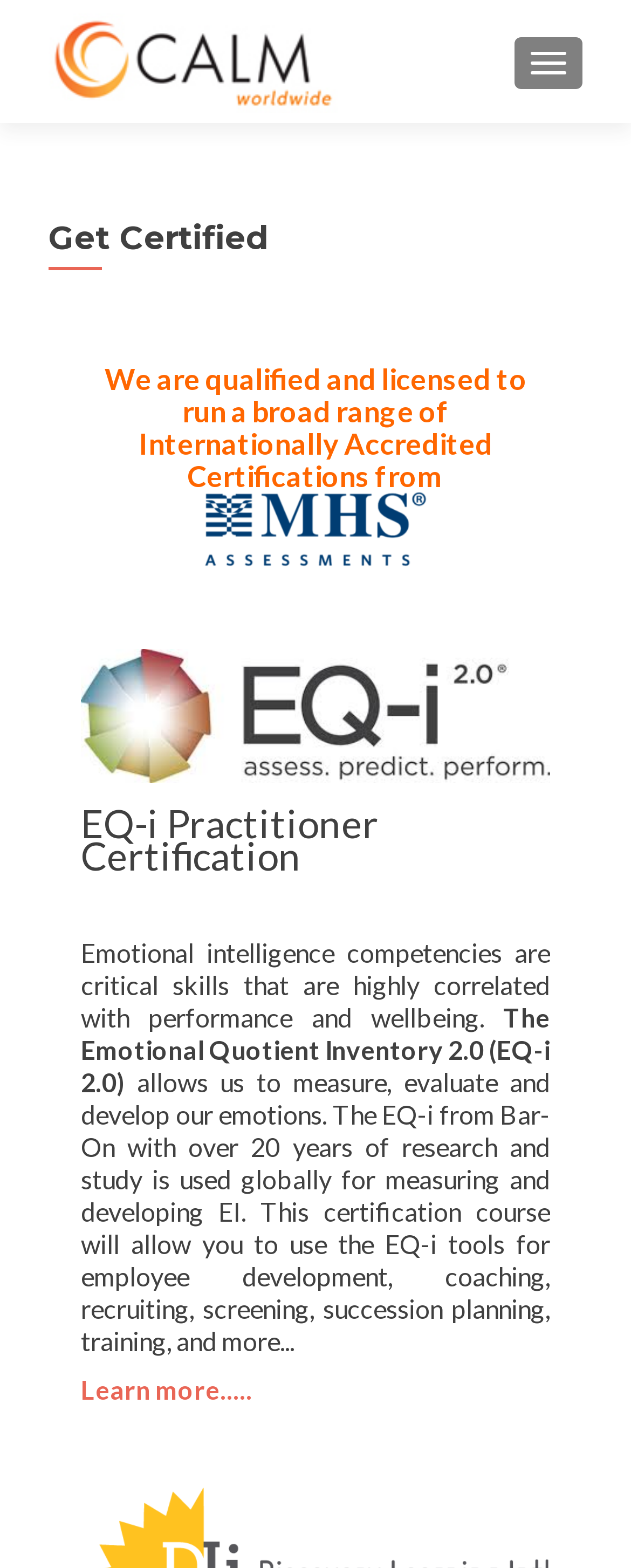Answer the question using only a single word or phrase: 
What can the EQ-i tools be used for?

Employee development, coaching, etc.